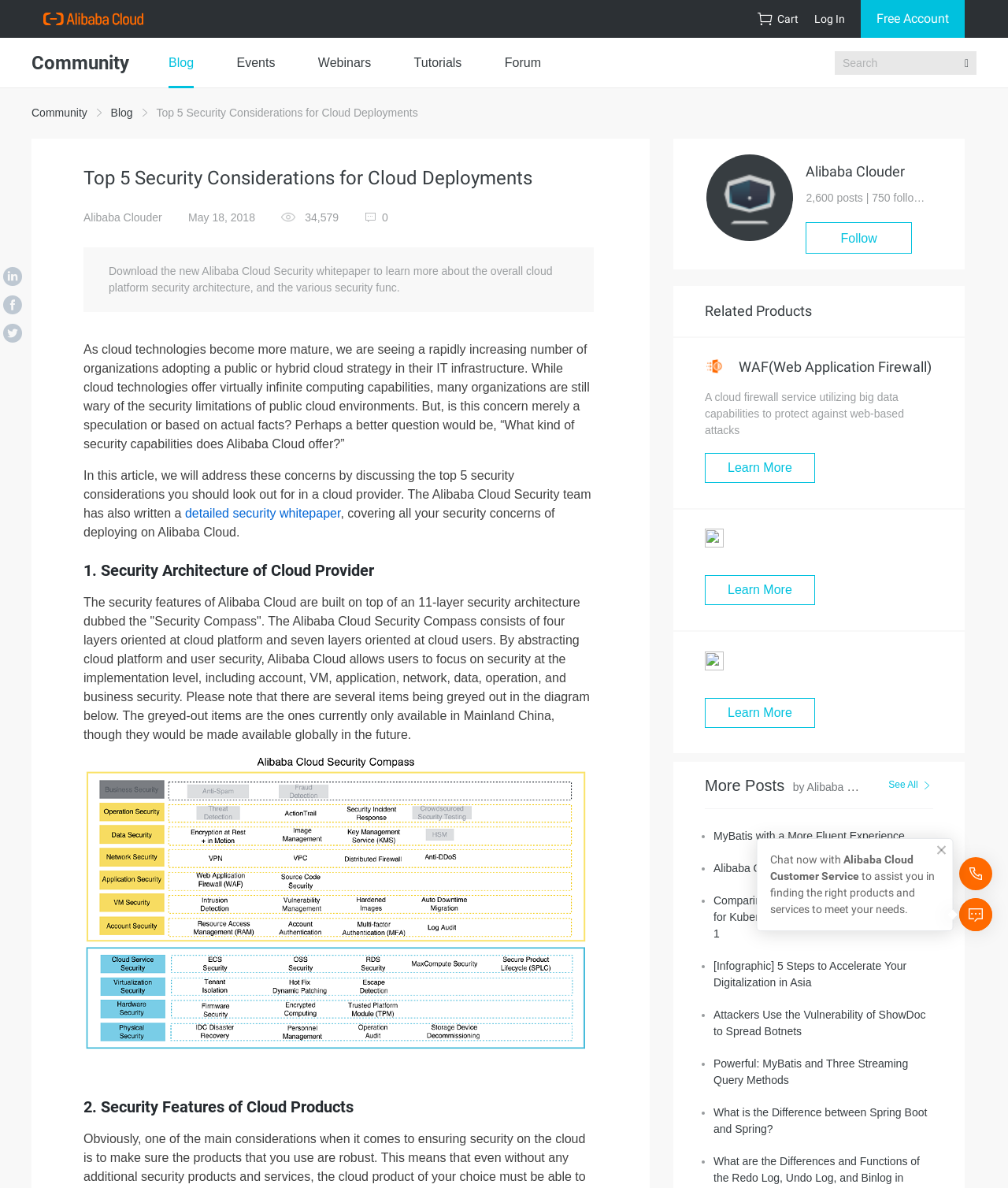From the screenshot, find the bounding box of the UI element matching this description: "0". Supply the bounding box coordinates in the form [left, top, right, bottom], each a float between 0 and 1.

[0.362, 0.178, 0.385, 0.188]